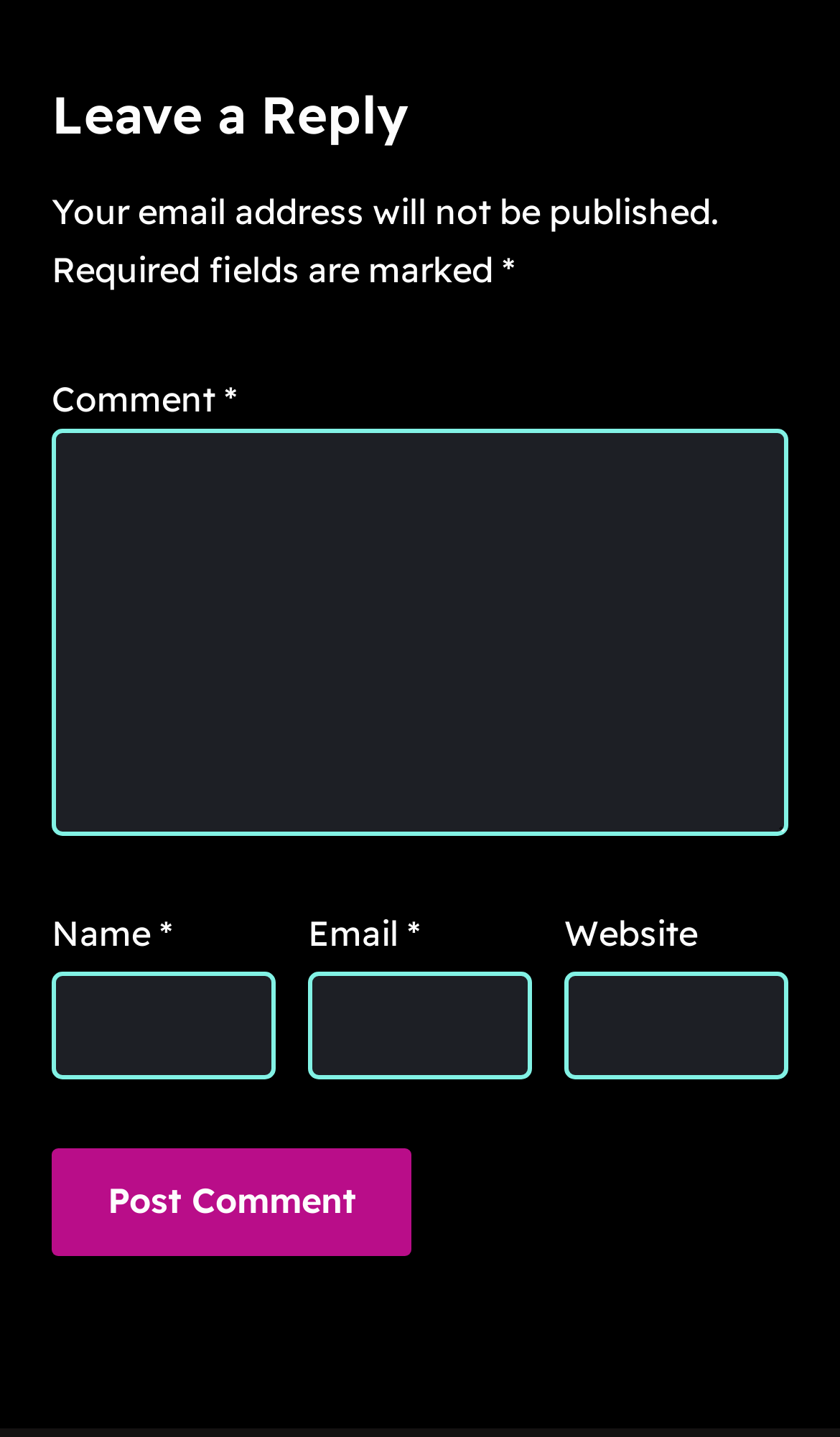Is the website field required to post a comment?
Relying on the image, give a concise answer in one word or a brief phrase.

No